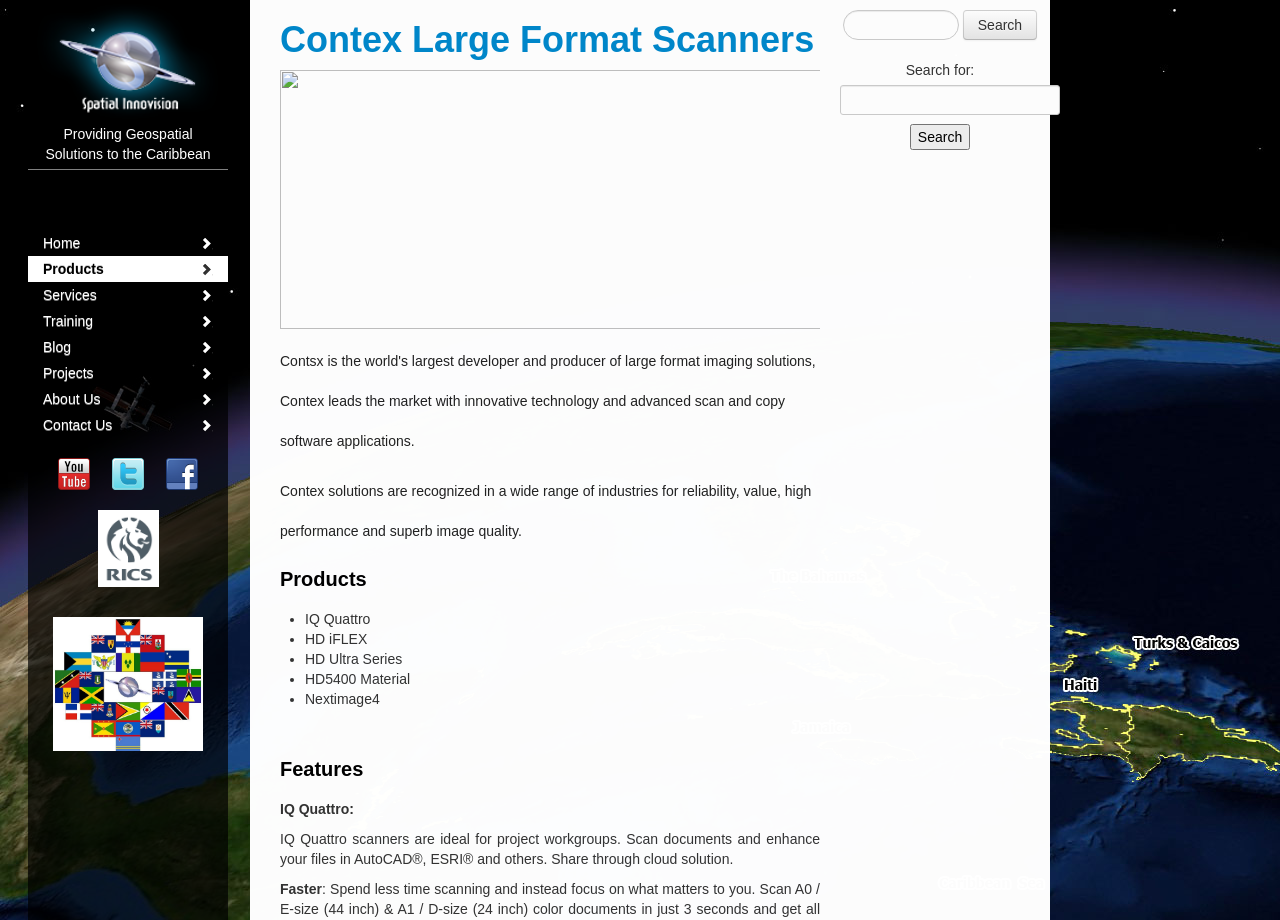Elaborate on the webpage's design and content in a detailed caption.

The webpage is about Contex Large Format Scanners, a company that develops and produces large format imaging solutions. At the top left corner, there is a small image and a heading that reads "Providing Geospatial Solutions to the Caribbean". Below this, there is a horizontal navigation menu with links to different sections of the website, including "Home", "Products", "Services", "Training", "Blog", "Projects", "About Us", and "Contact Us".

On the left side of the page, there are three small images with links, followed by a larger image that takes up most of the left side of the page. Above this image, there is a heading that reads "Contex Large Format Scanners" and a link to the same page. Below the image, there is a paragraph of text that describes Contex as the world's largest developer and producer of large format imaging solutions.

To the right of the image, there is a section with a heading that reads "Products". This section lists several products, including "IQ Quattro", "HD iFLEX", "HD Ultra Series", "HD5400 Material", and "Nextimage4", each with a bullet point and a brief description.

Further down the page, there is a section with a heading that reads "Features". This section describes the features of the IQ Quattro scanner, including its ability to scan documents and enhance files in AutoCAD and ESRI, and its cloud sharing capabilities.

At the top right corner of the page, there are two search bars, each with a text box and a "Search" button.